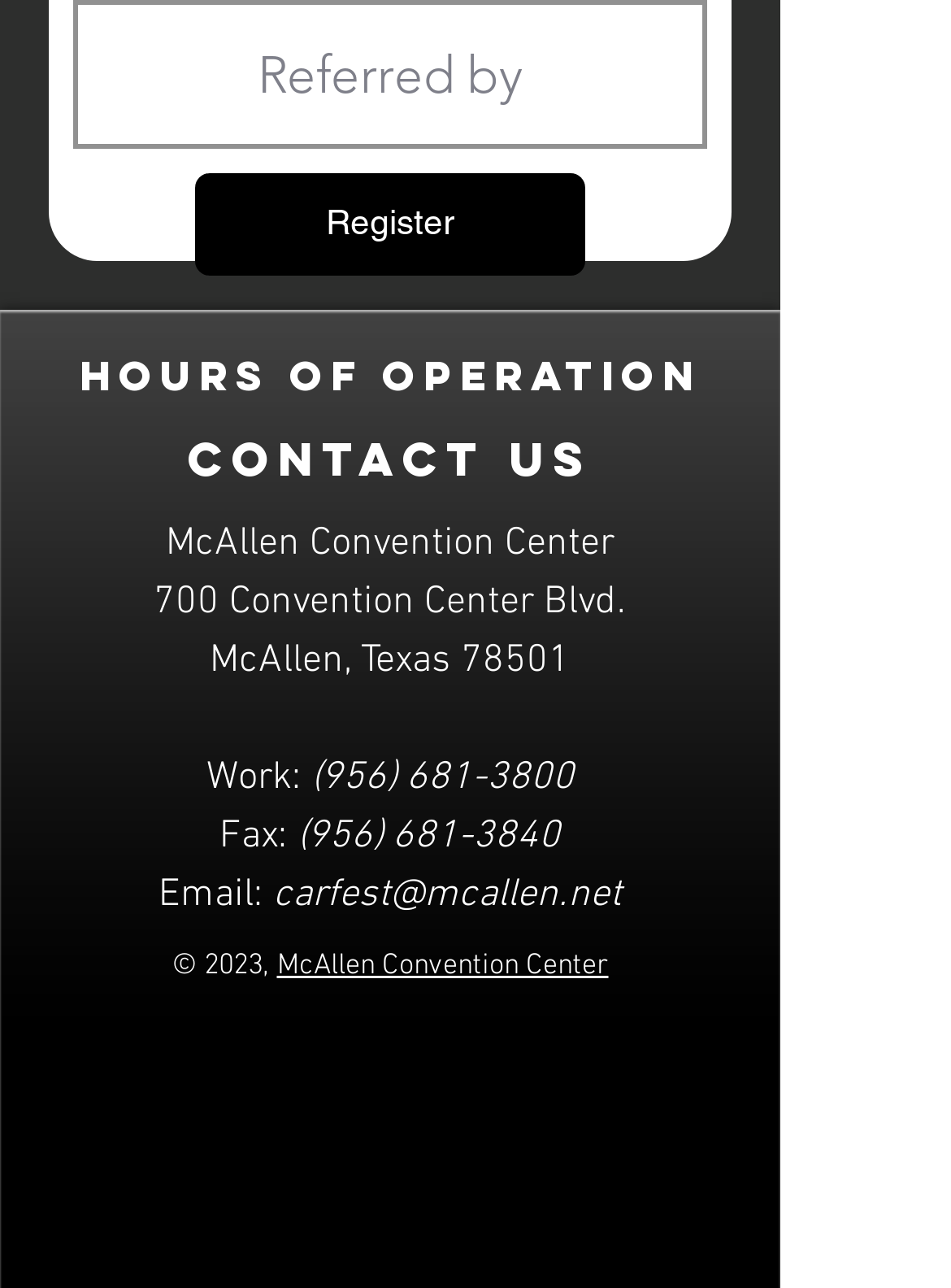How many social media links are there?
Refer to the screenshot and respond with a concise word or phrase.

5